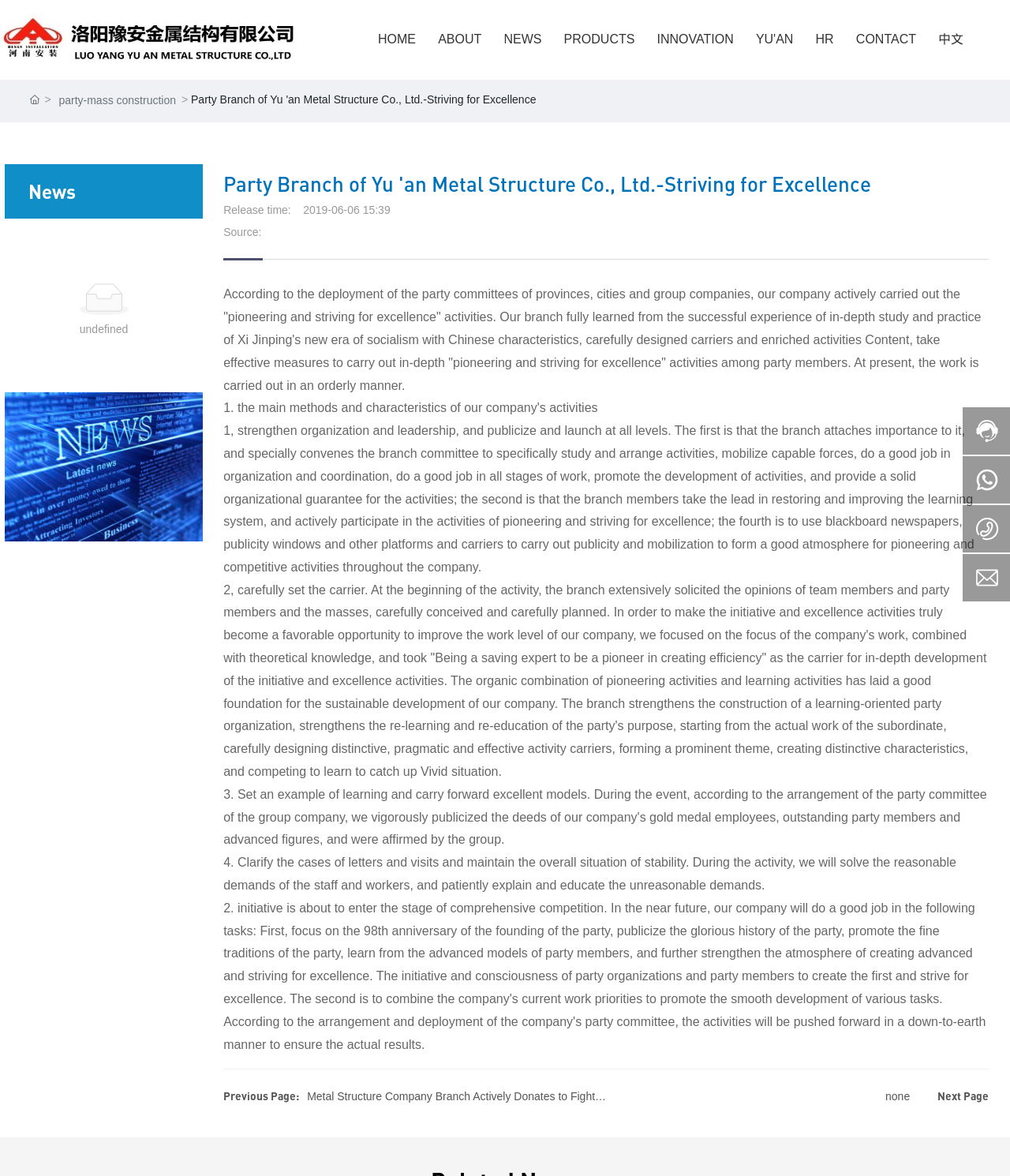Can you provide the bounding box coordinates for the element that should be clicked to implement the instruction: "Click the Metal Structure Company Branch Actively Donates to Fight the Epidemic link"?

[0.304, 0.927, 0.6, 0.957]